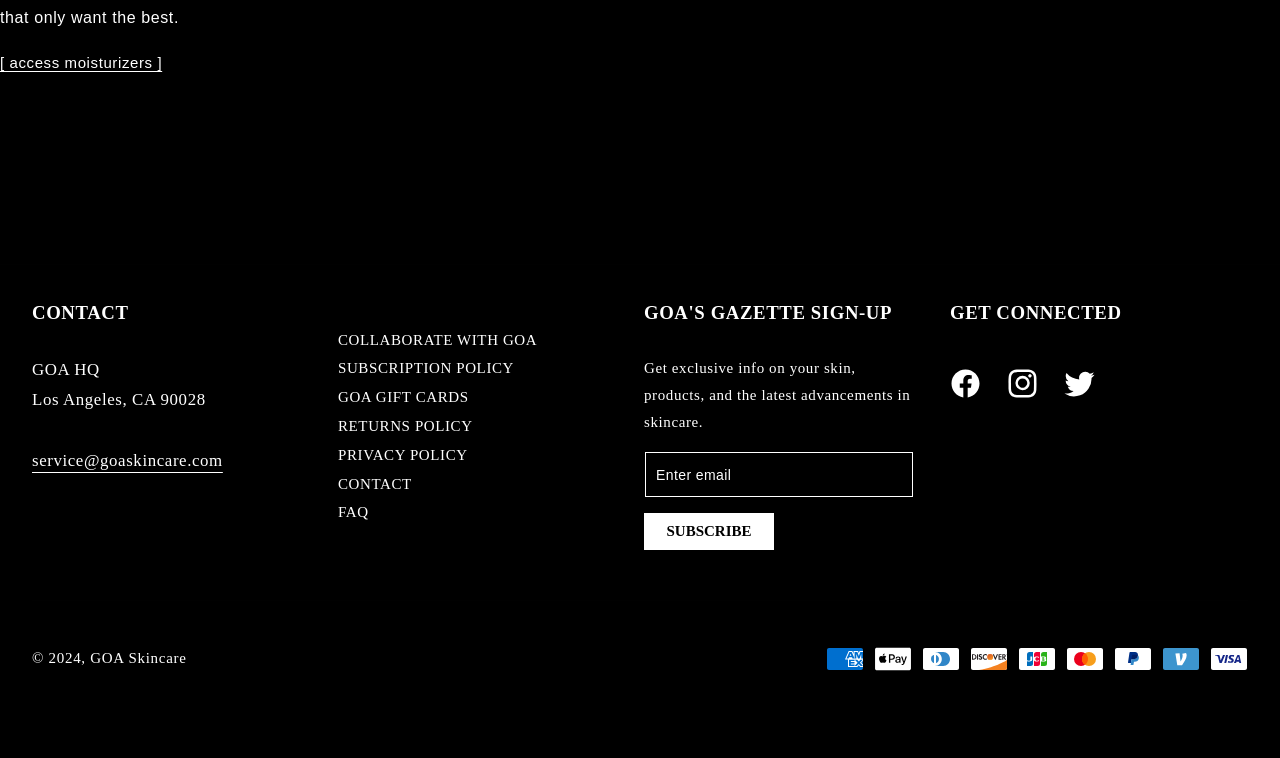How many payment methods are accepted?
Using the visual information, answer the question in a single word or phrase.

9